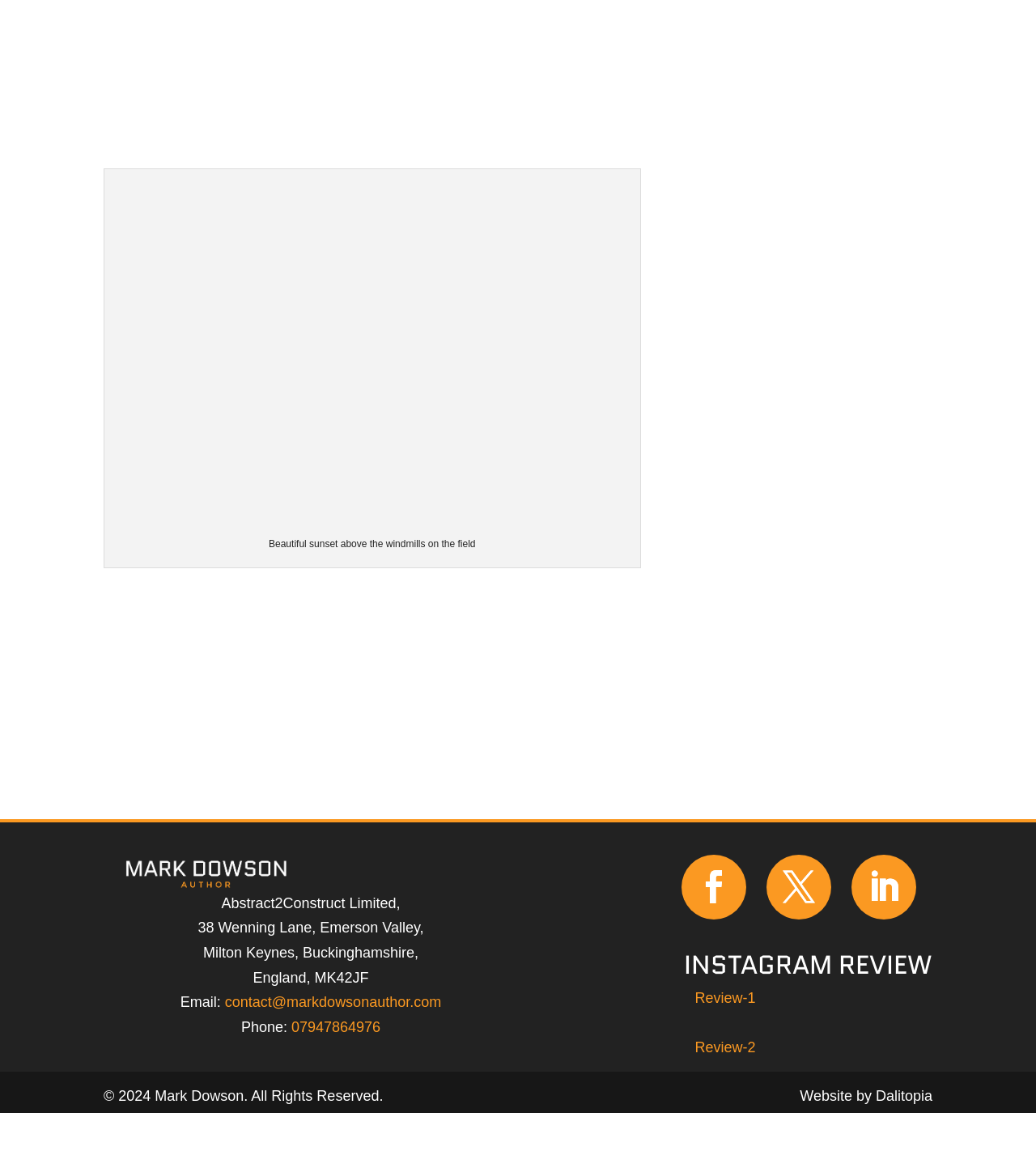Please identify the bounding box coordinates of the element I need to click to follow this instruction: "Send an email to Mark Dowson".

[0.213, 0.897, 0.426, 0.911]